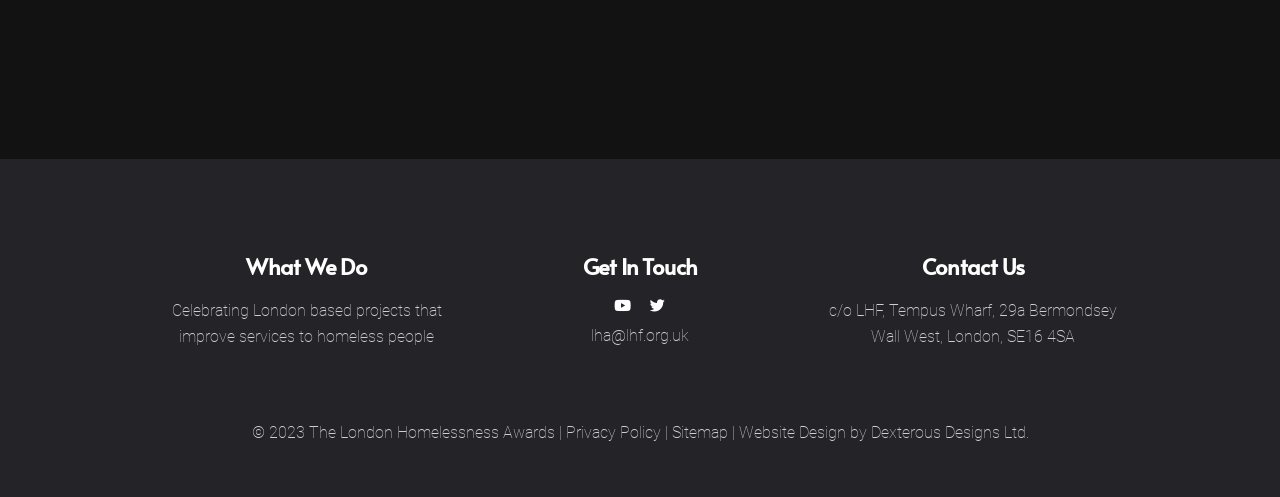What is the copyright year of the website?
Provide an in-depth answer to the question, covering all aspects.

The copyright year of the website can be found at the bottom of the webpage, which states '© 2023'.